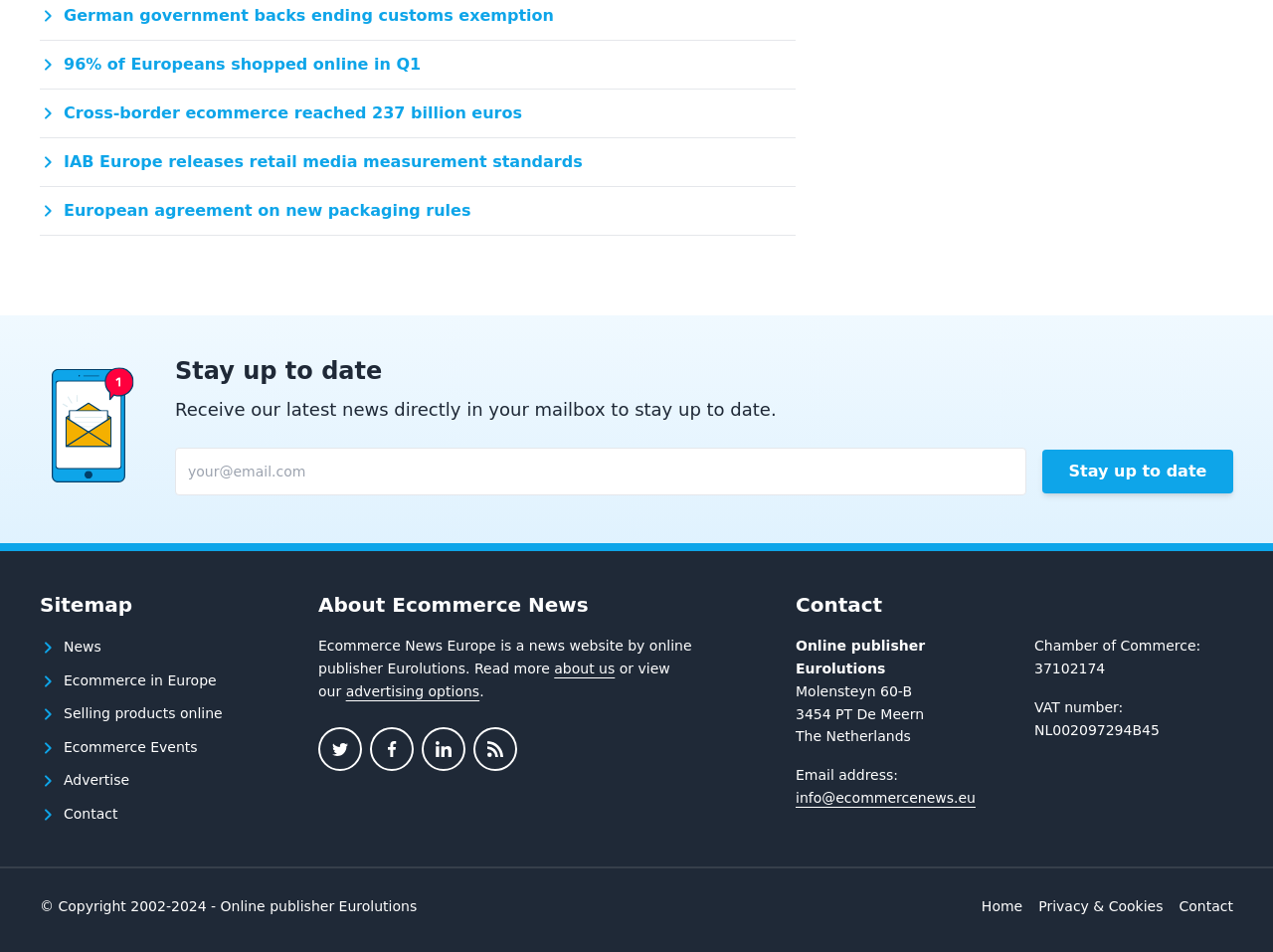Give the bounding box coordinates for this UI element: "Home". The coordinates should be four float numbers between 0 and 1, arranged as [left, top, right, bottom].

[0.765, 0.942, 0.81, 0.963]